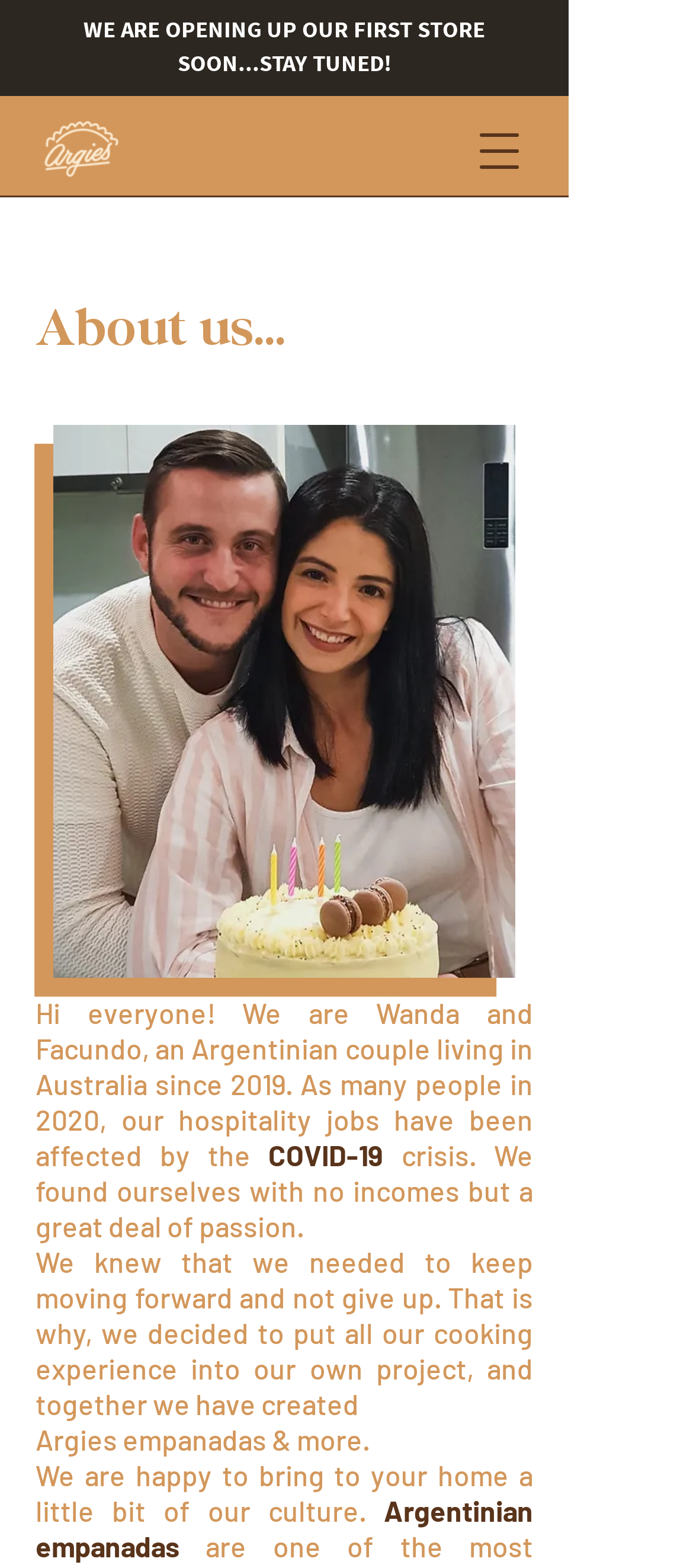What is the name of the project created by Wanda and Facundo?
Please provide a single word or phrase in response based on the screenshot.

Argies empanadas & more